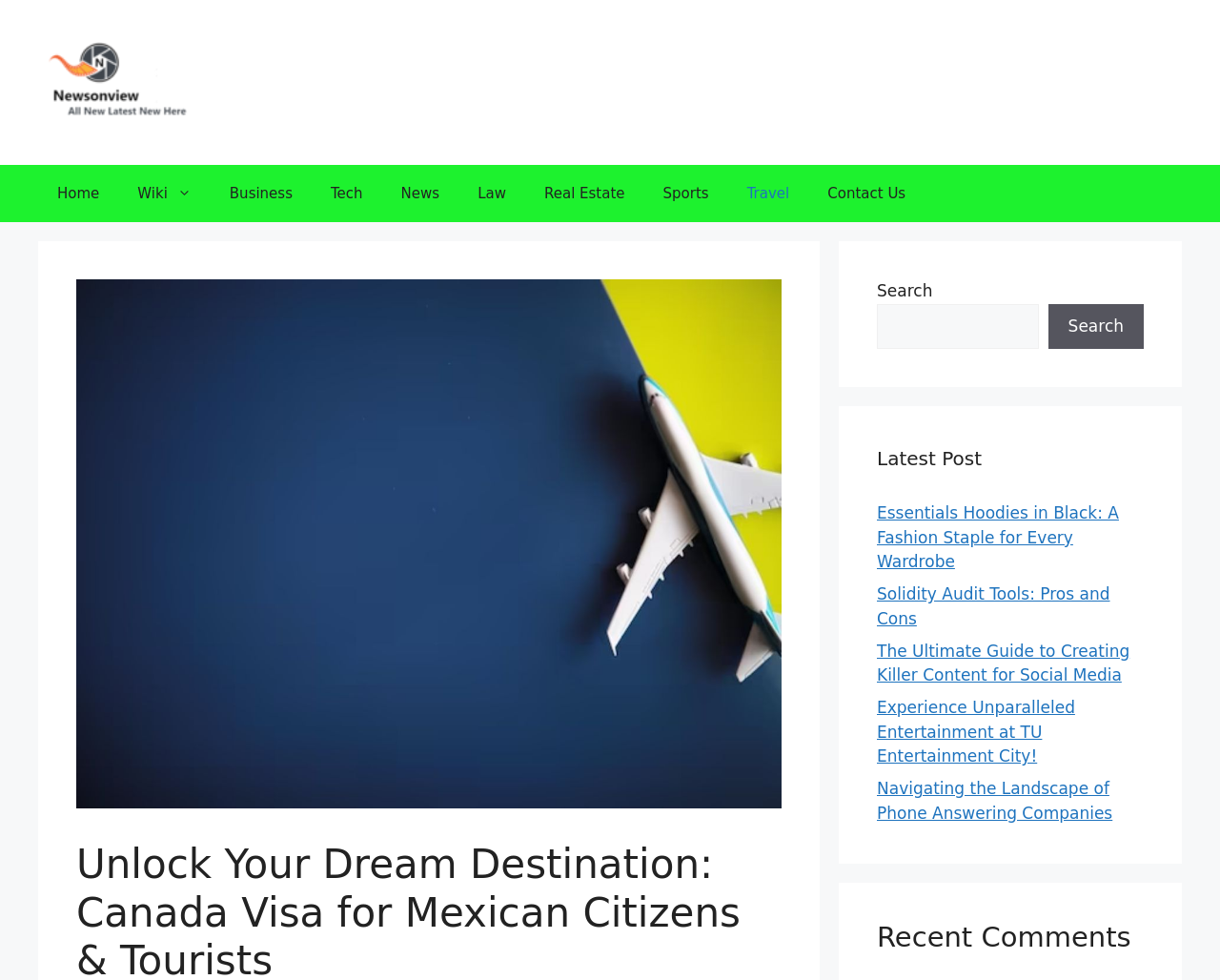Please locate and retrieve the main header text of the webpage.

Unlock Your Dream Destination: Canada Visa for Mexican Citizens & Tourists